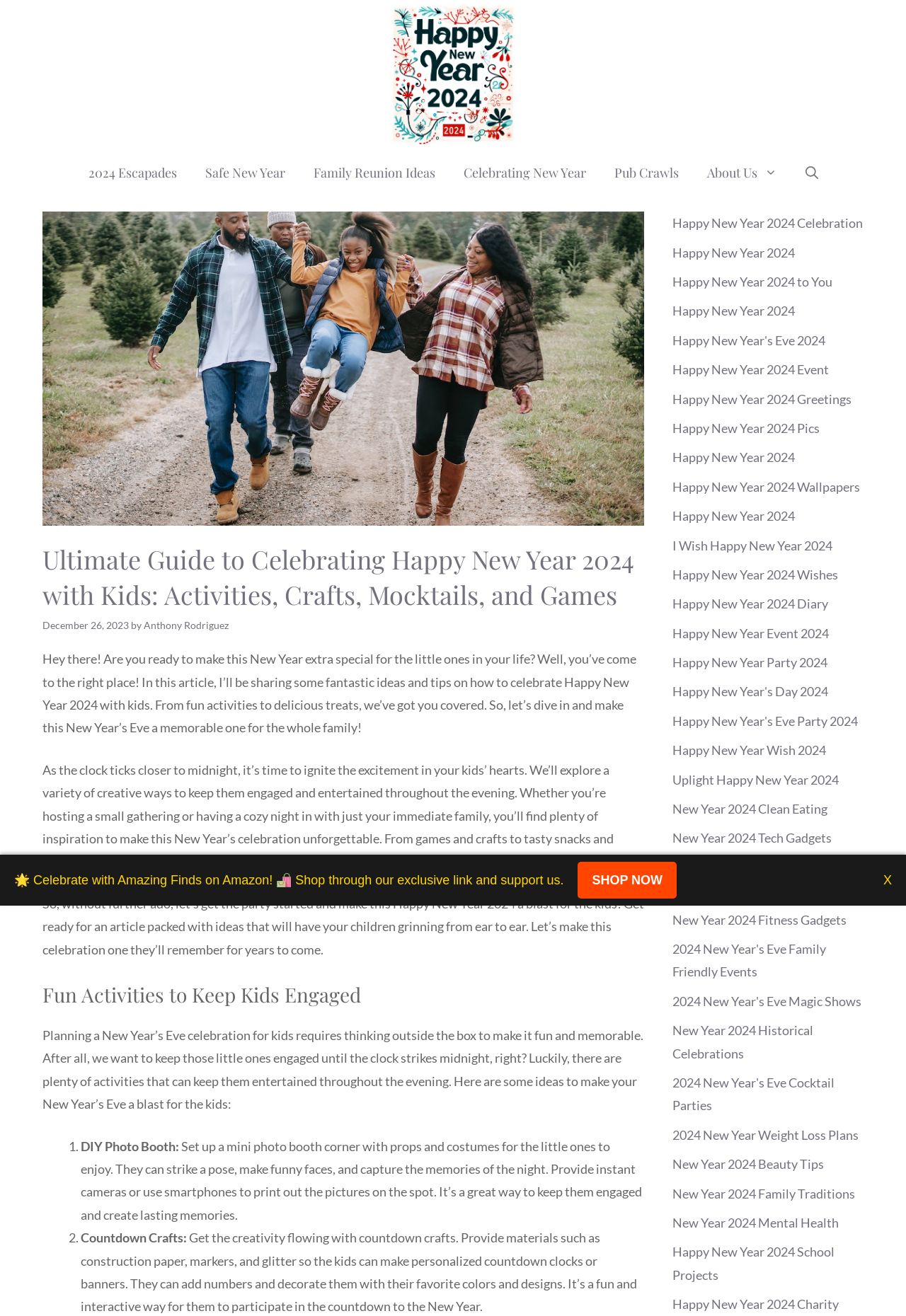Determine the bounding box coordinates of the target area to click to execute the following instruction: "Open the search."

[0.873, 0.112, 0.918, 0.15]